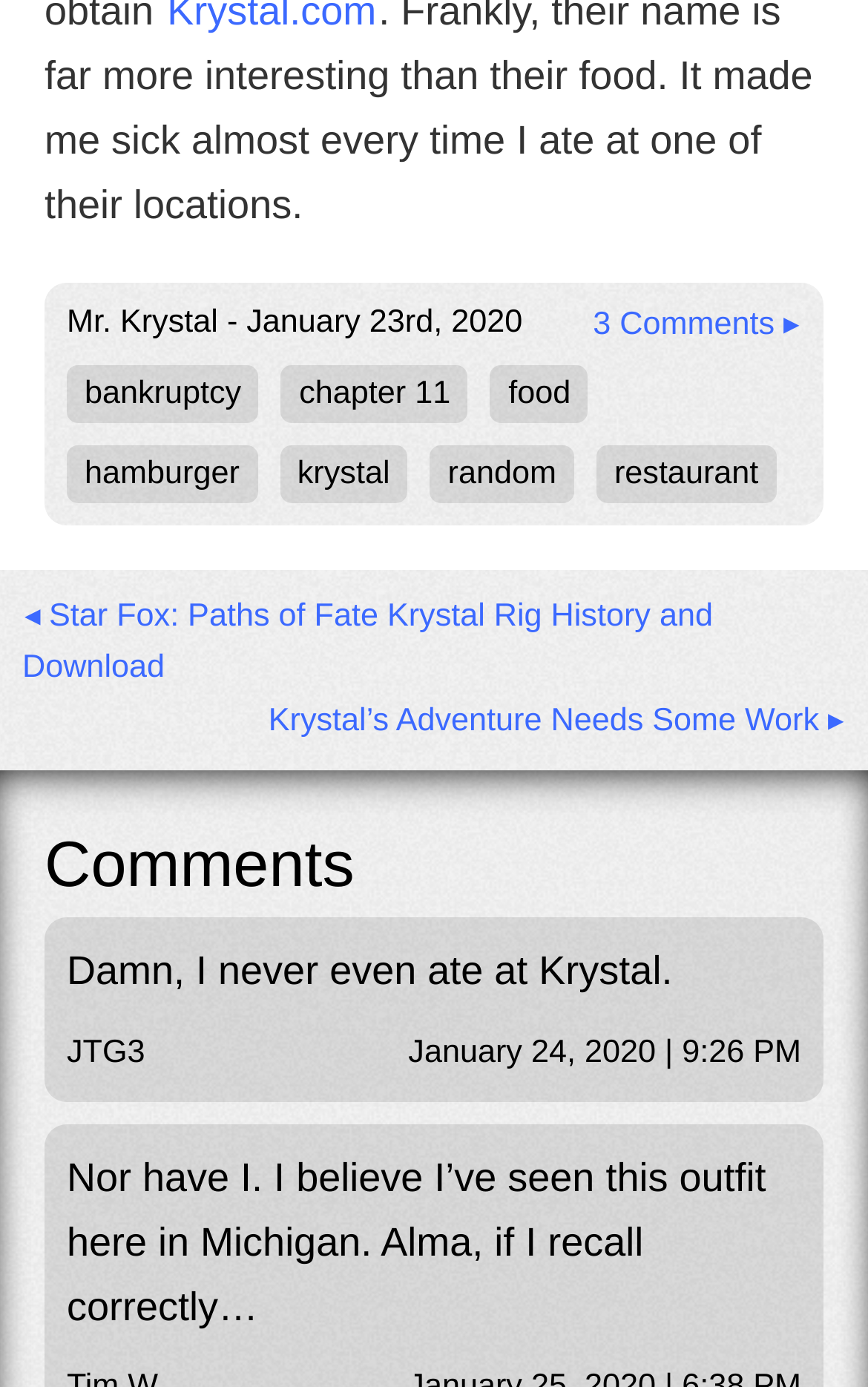Determine the bounding box for the described HTML element: "Eco Elements". Ensure the coordinates are four float numbers between 0 and 1 in the format [left, top, right, bottom].

None